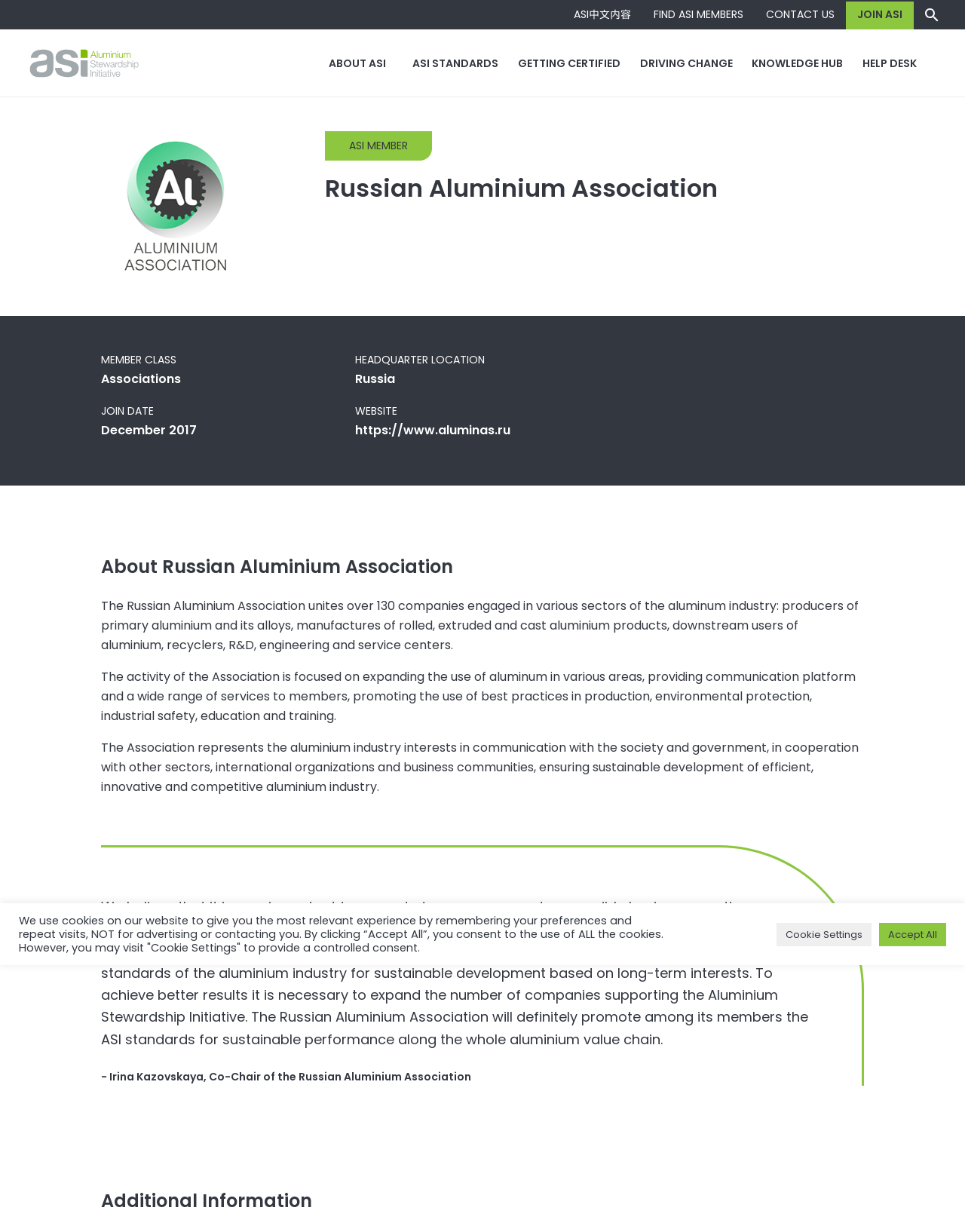Please locate and retrieve the main header text of the webpage.

Russian Aluminium Association